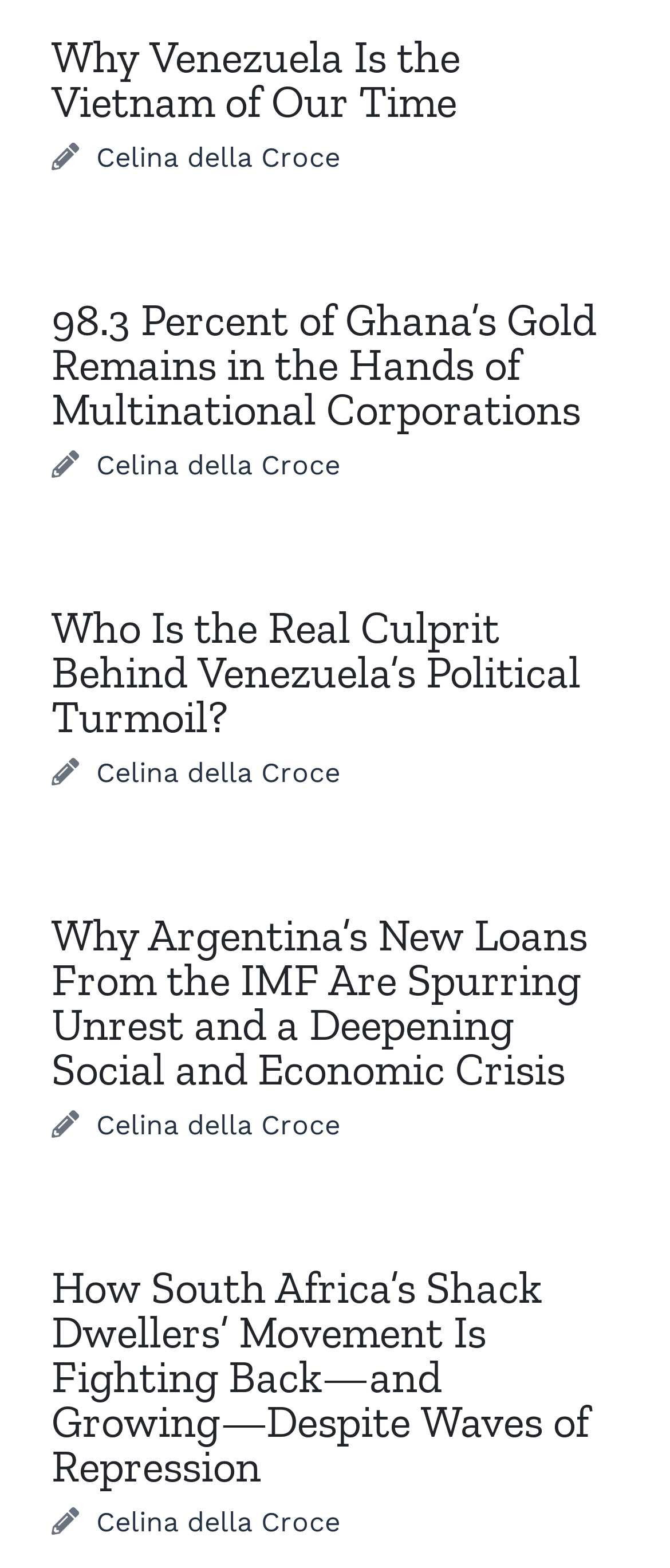Determine the bounding box coordinates of the element that should be clicked to execute the following command: "Explore the article about human rights".

[0.077, 0.807, 0.923, 0.949]